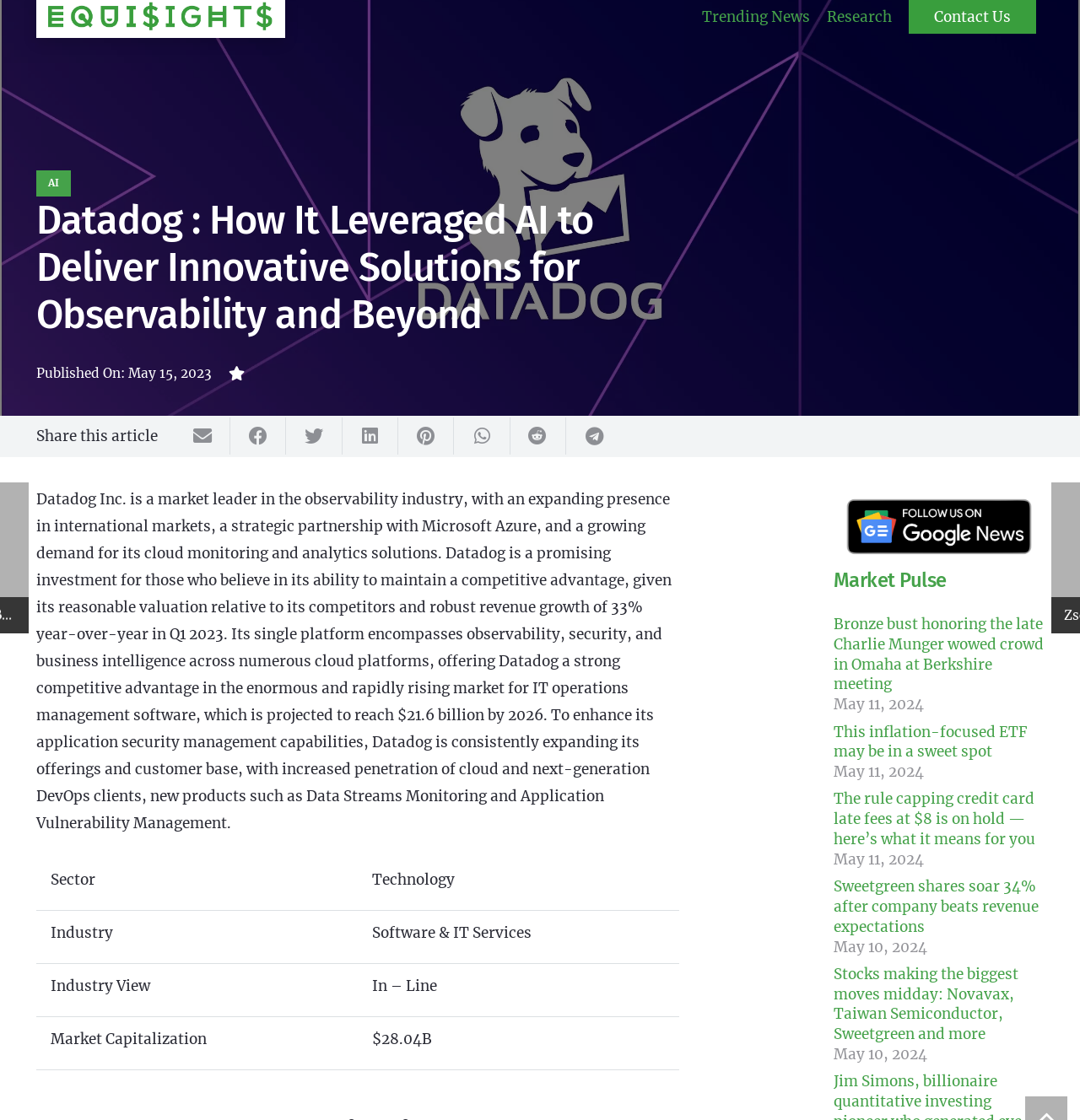With reference to the image, please provide a detailed answer to the following question: How many links are there in the 'Market Pulse' section?

The 'Market Pulse' section contains five links to news articles, including 'Bronze bust honoring the late Charlie Munger wowed crowd in Omaha at Berkshire meeting', 'This inflation-focused ETF may be in a sweet spot', and others.